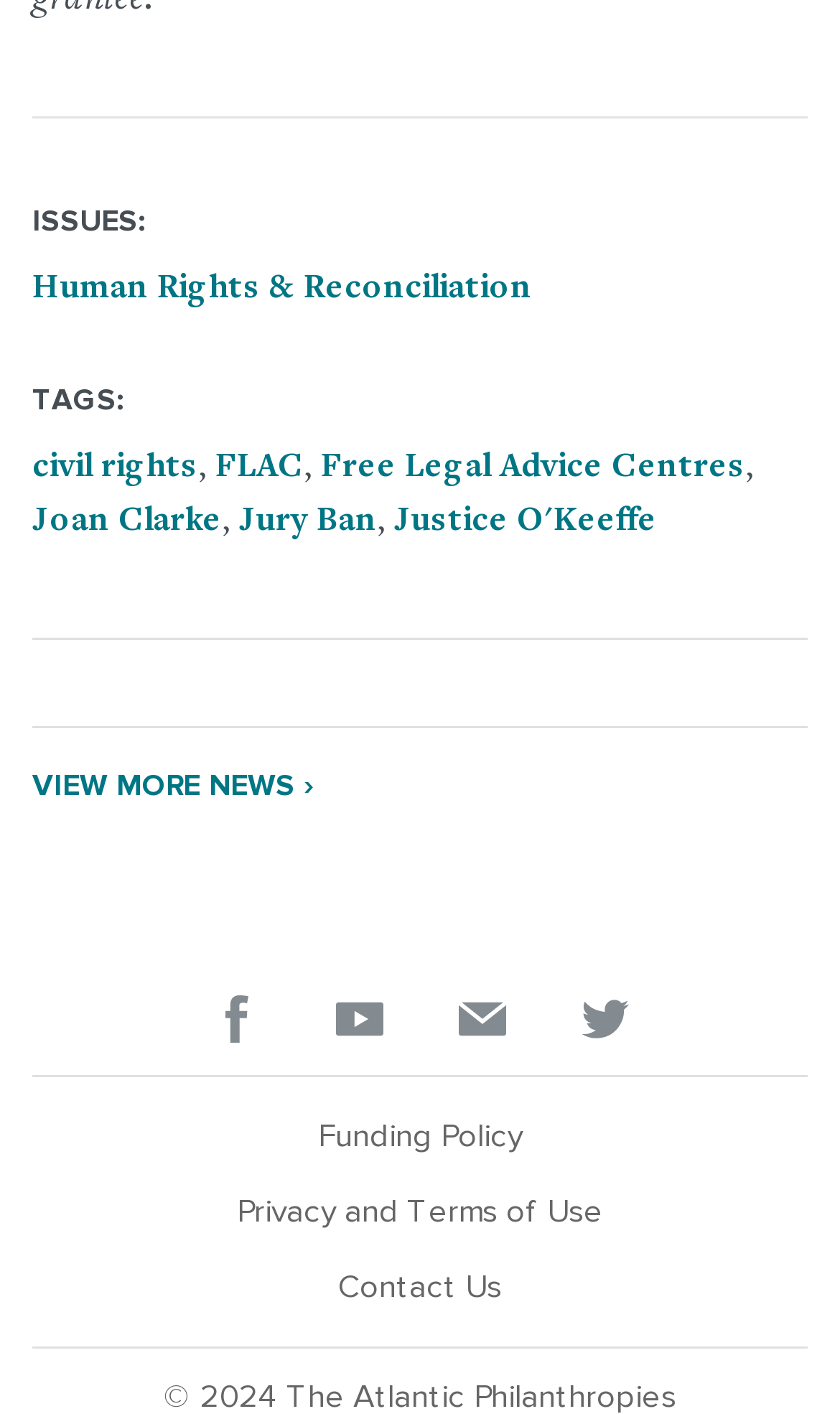Answer in one word or a short phrase: 
What type of resources are listed under 'Related Resources:'?

News